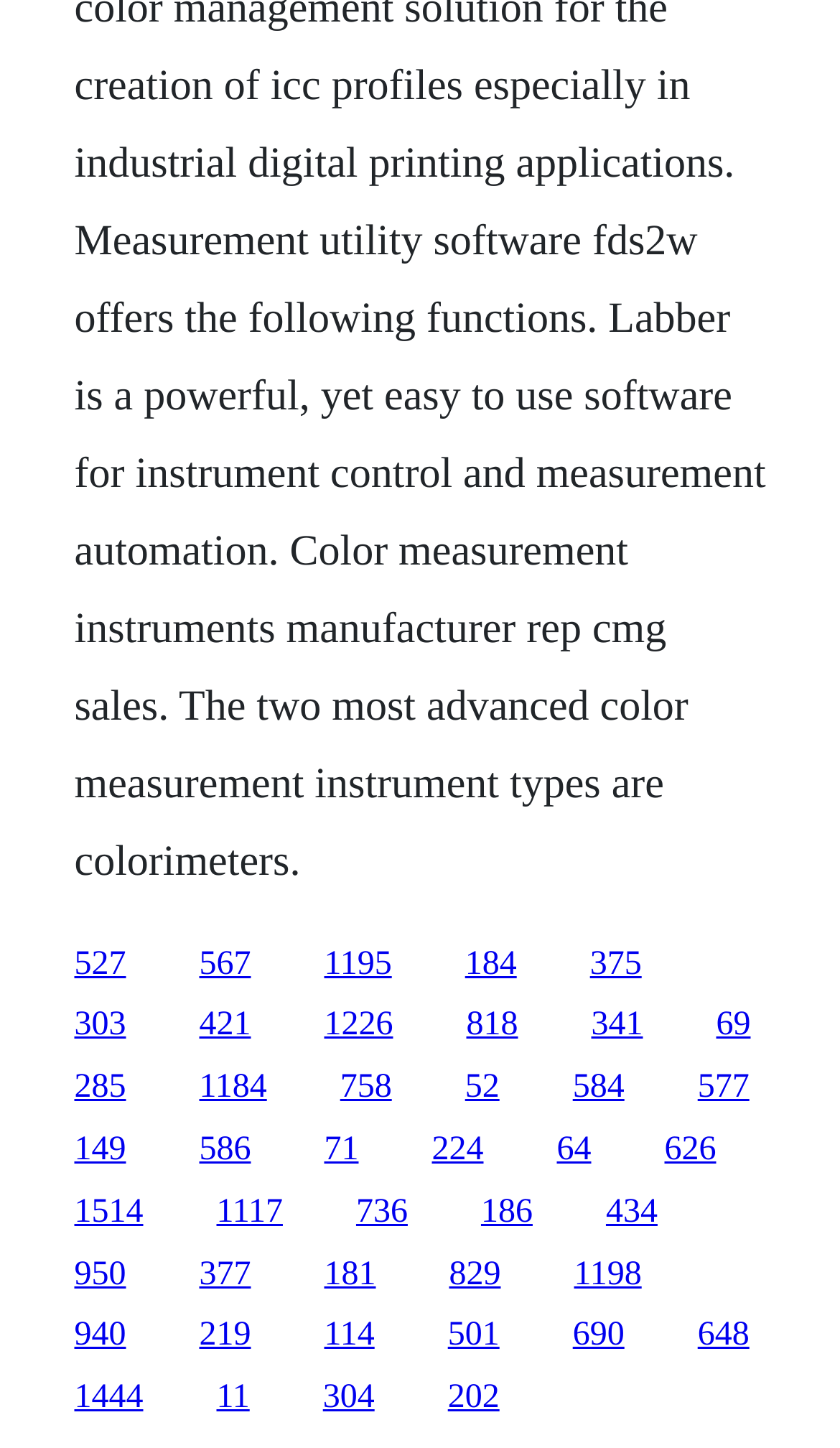Select the bounding box coordinates of the element I need to click to carry out the following instruction: "go to the ninth link".

[0.088, 0.696, 0.15, 0.721]